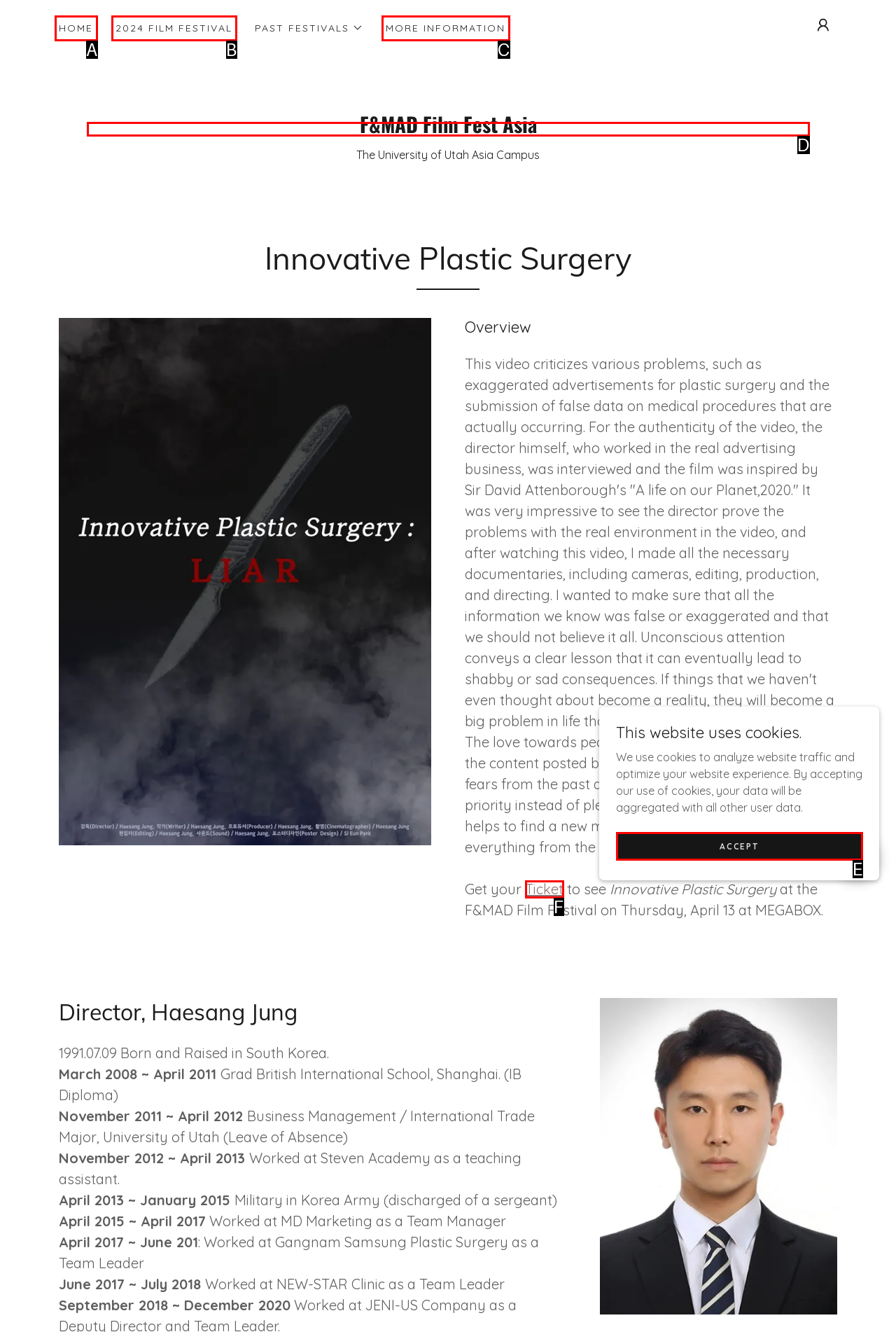Choose the option that matches the following description: 2024 FILM FESTIVAL
Answer with the letter of the correct option.

B